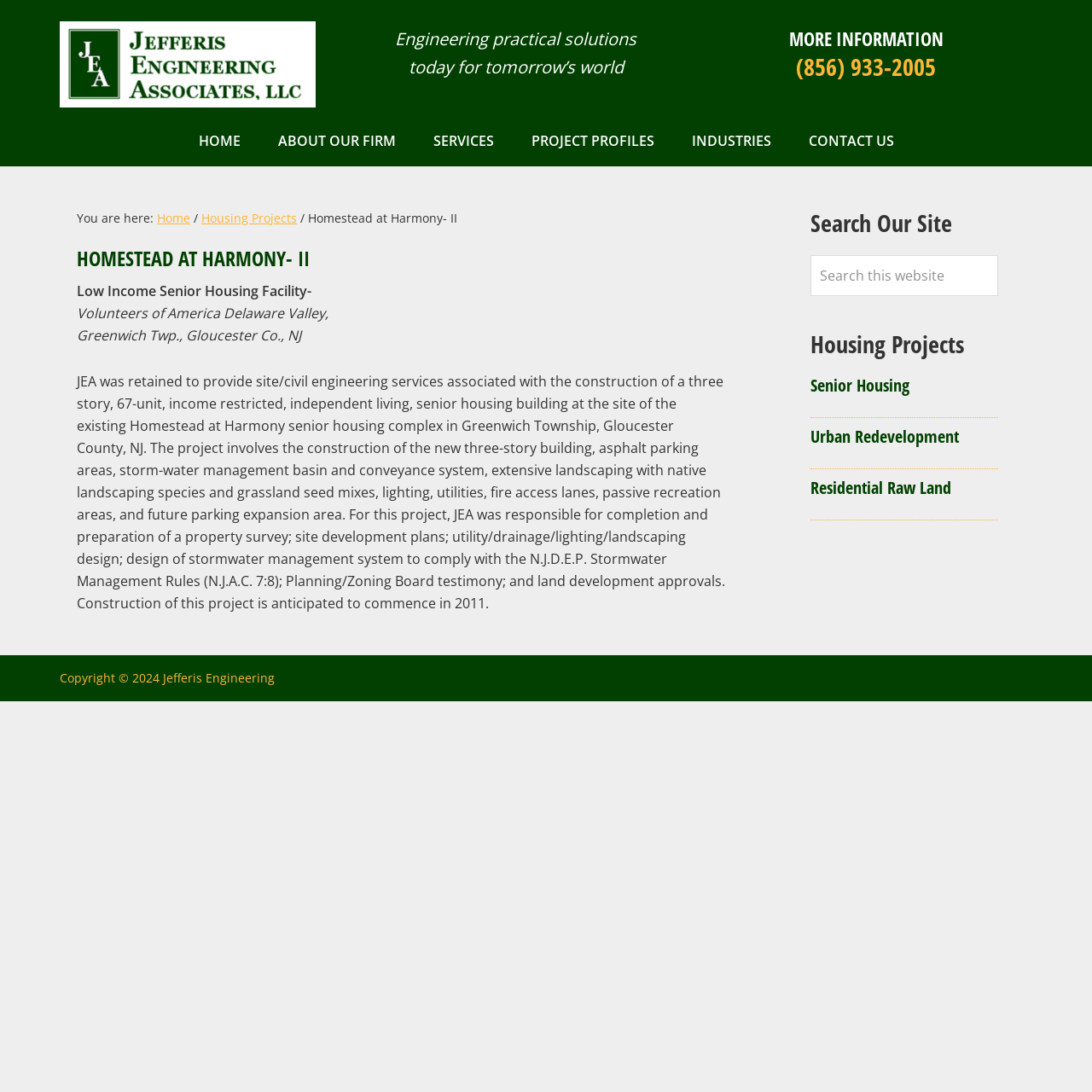Given the element description, predict the bounding box coordinates in the format (top-left x, top-left y, bottom-right x, bottom-right y). Make sure all values are between 0 and 1. Here is the element description: Home

[0.144, 0.192, 0.174, 0.207]